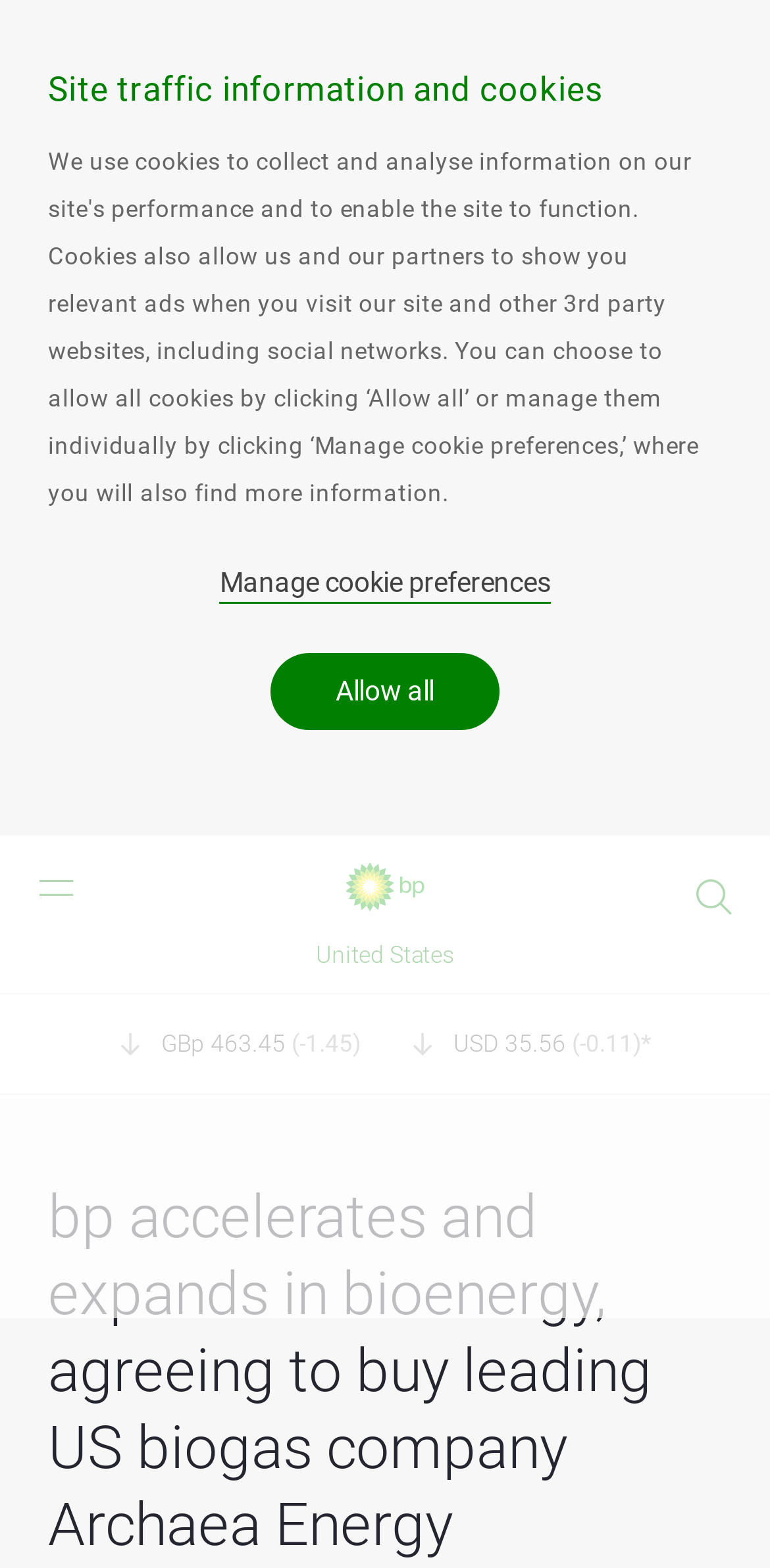Refer to the image and answer the question with as much detail as possible: What is the logo of the company?

I found the logo of the company by looking at the image elements on the webpage. Specifically, I found an image element with the description 'BP Logo', which is likely the logo of the company.